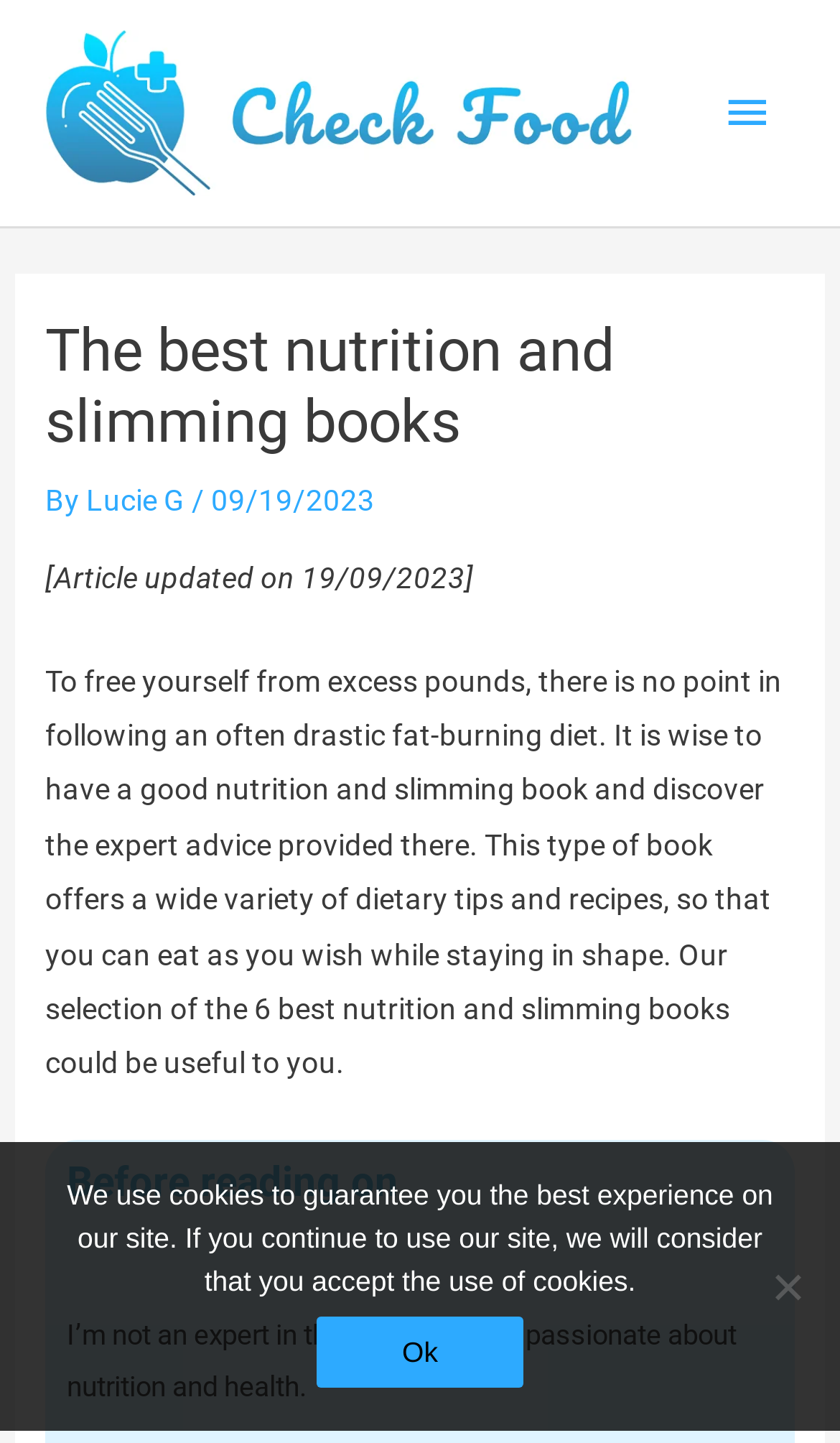What is the tone of the author towards nutrition and health?
Look at the image and answer the question with a single word or phrase.

Passionate